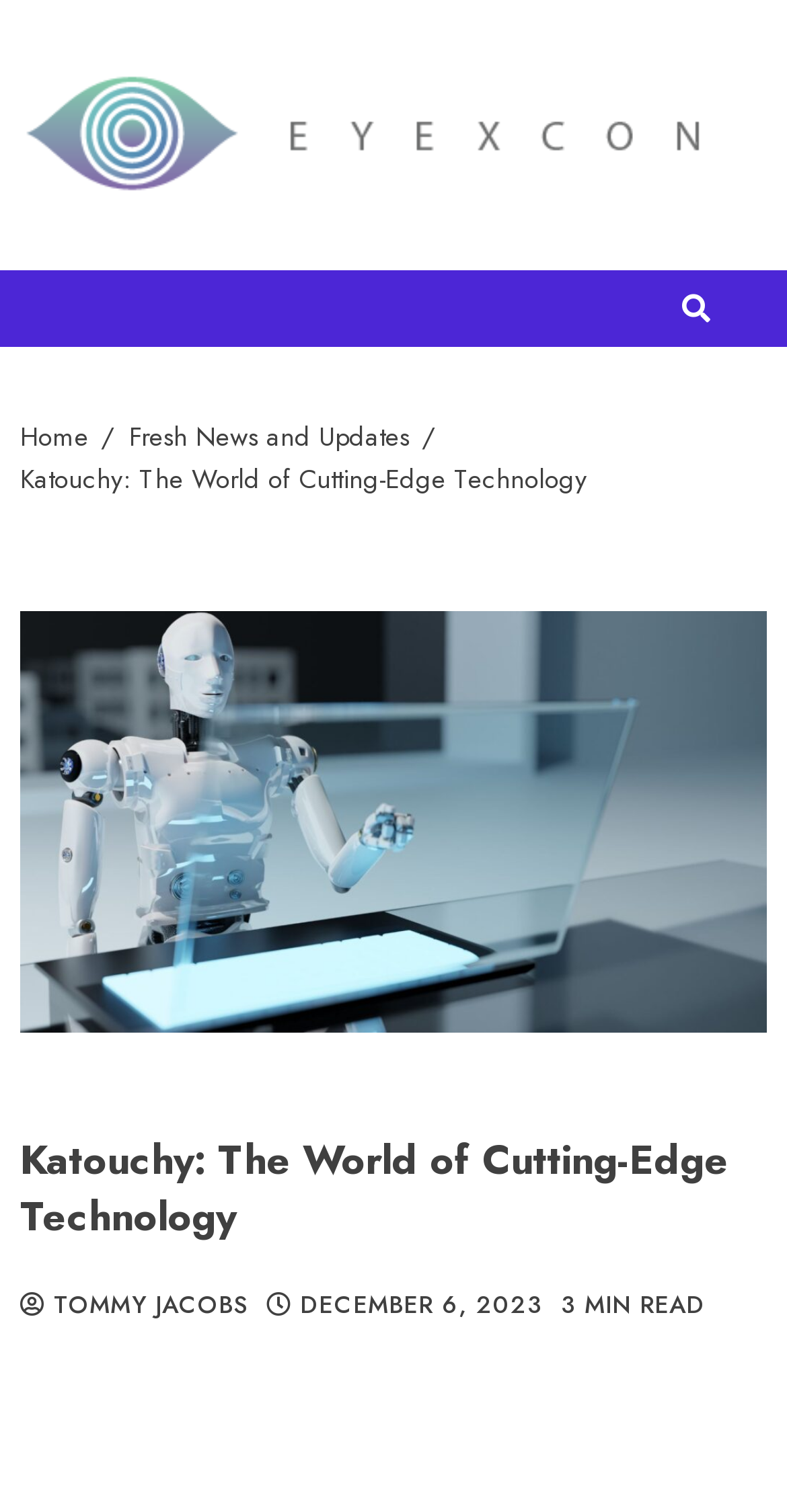How many links are there in the breadcrumb navigation?
Carefully examine the image and provide a detailed answer to the question.

I counted the number of link elements within the navigation element with the description 'Breadcrumbs'. There are three link elements: 'Home', 'Fresh News and Updates', and 'Katouchy: The World of Cutting-Edge Technology'.